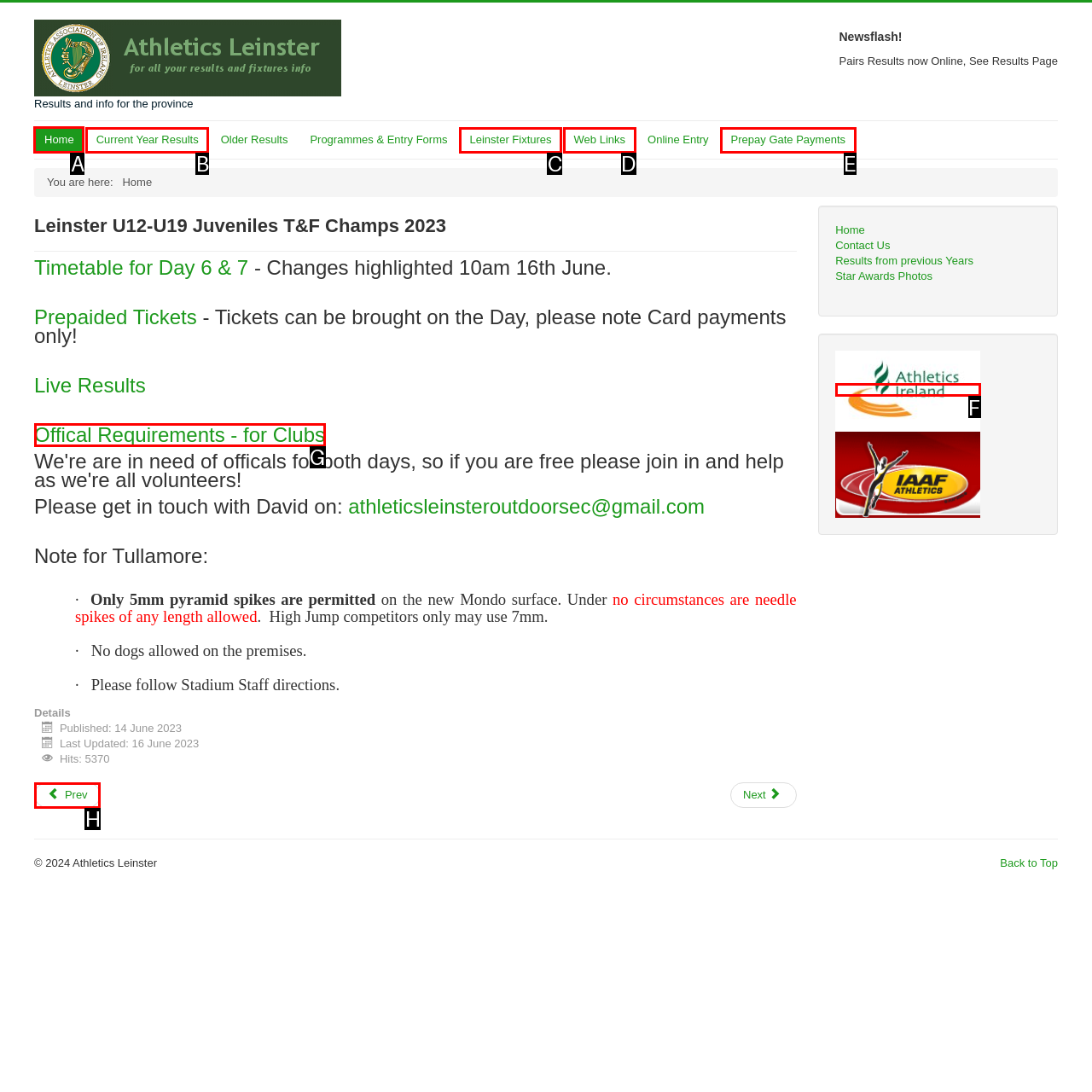For the task: Go to 'Home', tell me the letter of the option you should click. Answer with the letter alone.

A